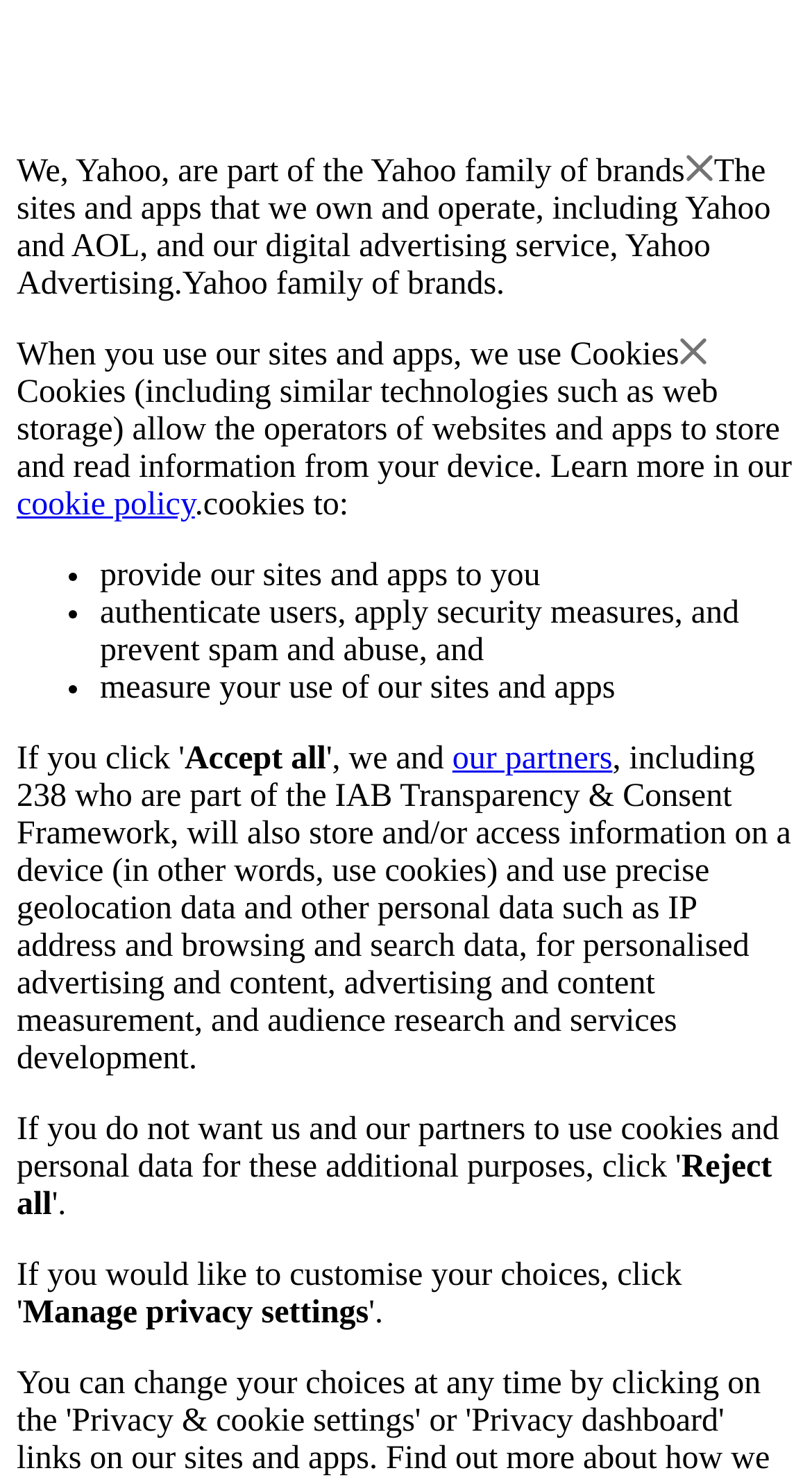Provide your answer to the question using just one word or phrase: How many partners are part of the IAB Transparency & Consent Framework?

238